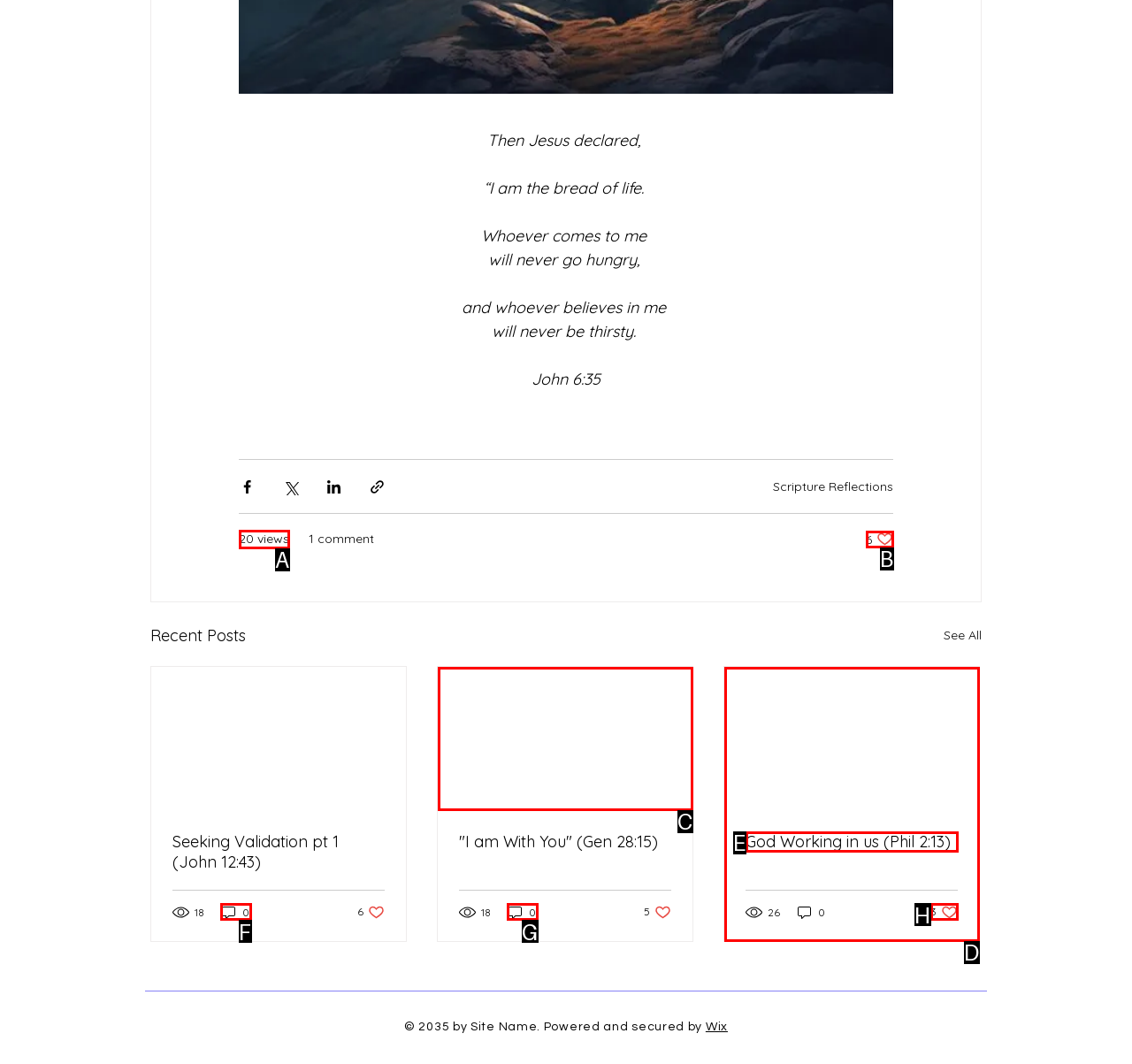Point out the HTML element that matches the following description: 0
Answer with the letter from the provided choices.

F